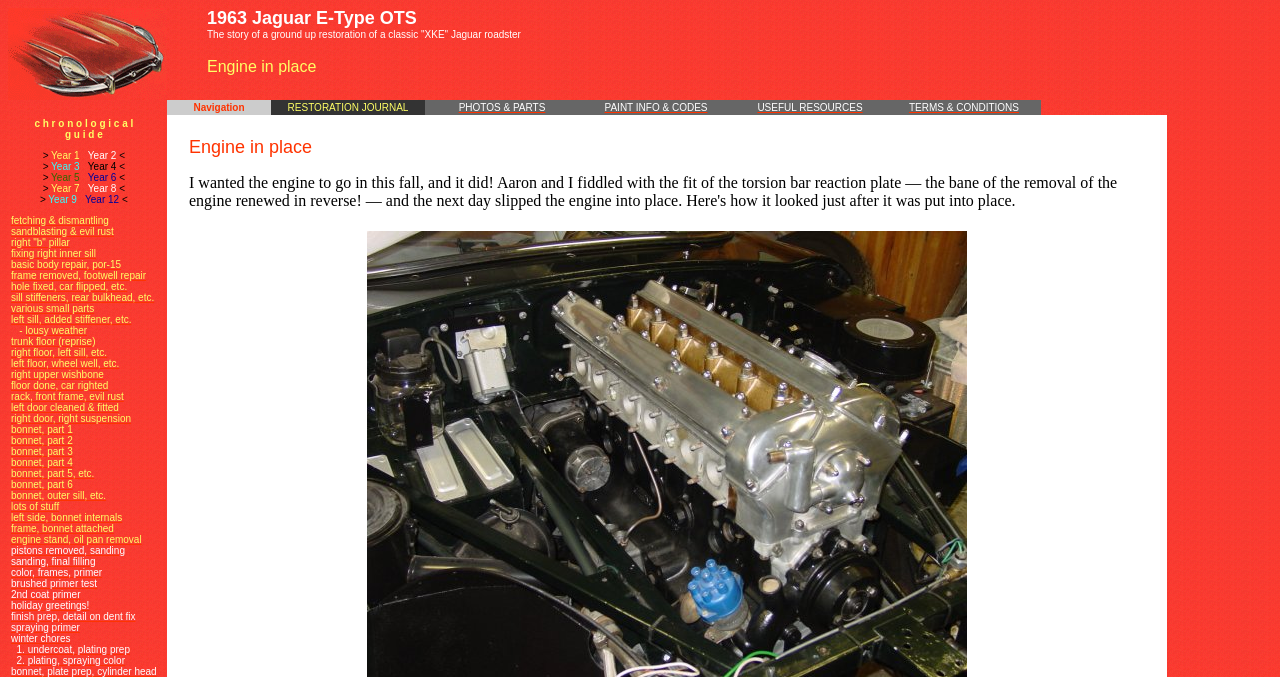What is the model of the car being restored?
By examining the image, provide a one-word or phrase answer.

Jaguar E-Type